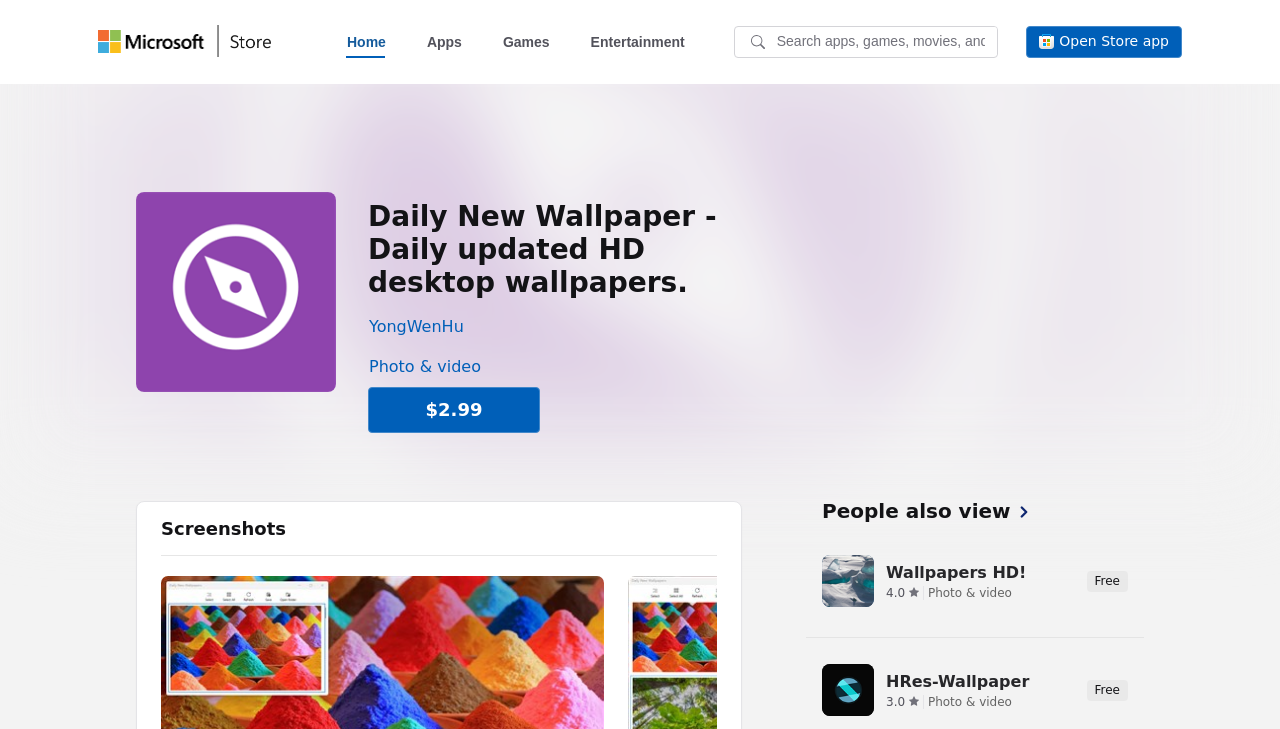Locate the UI element described as follows: "aria-label="Universal Microsoft website"". Return the bounding box coordinates as four float numbers between 0 and 1 in the order [left, top, right, bottom].

[0.077, 0.033, 0.17, 0.082]